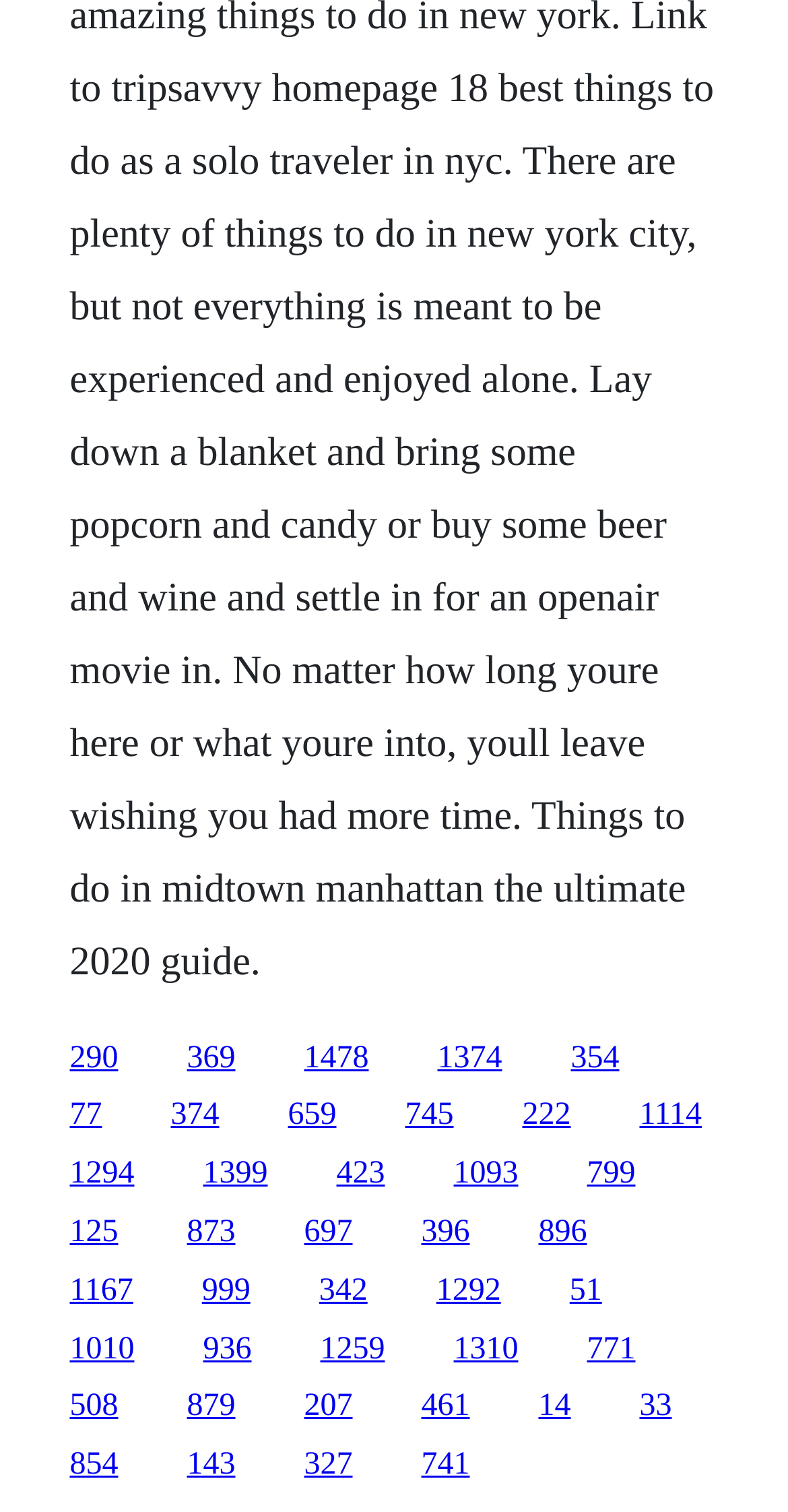How many links have a width greater than 0.1?
Please answer the question as detailed as possible.

By calculating the width of each link's bounding box (x2 - x1), I found that 20 links have a width greater than 0.1, indicating they occupy a significant horizontal space on the webpage.